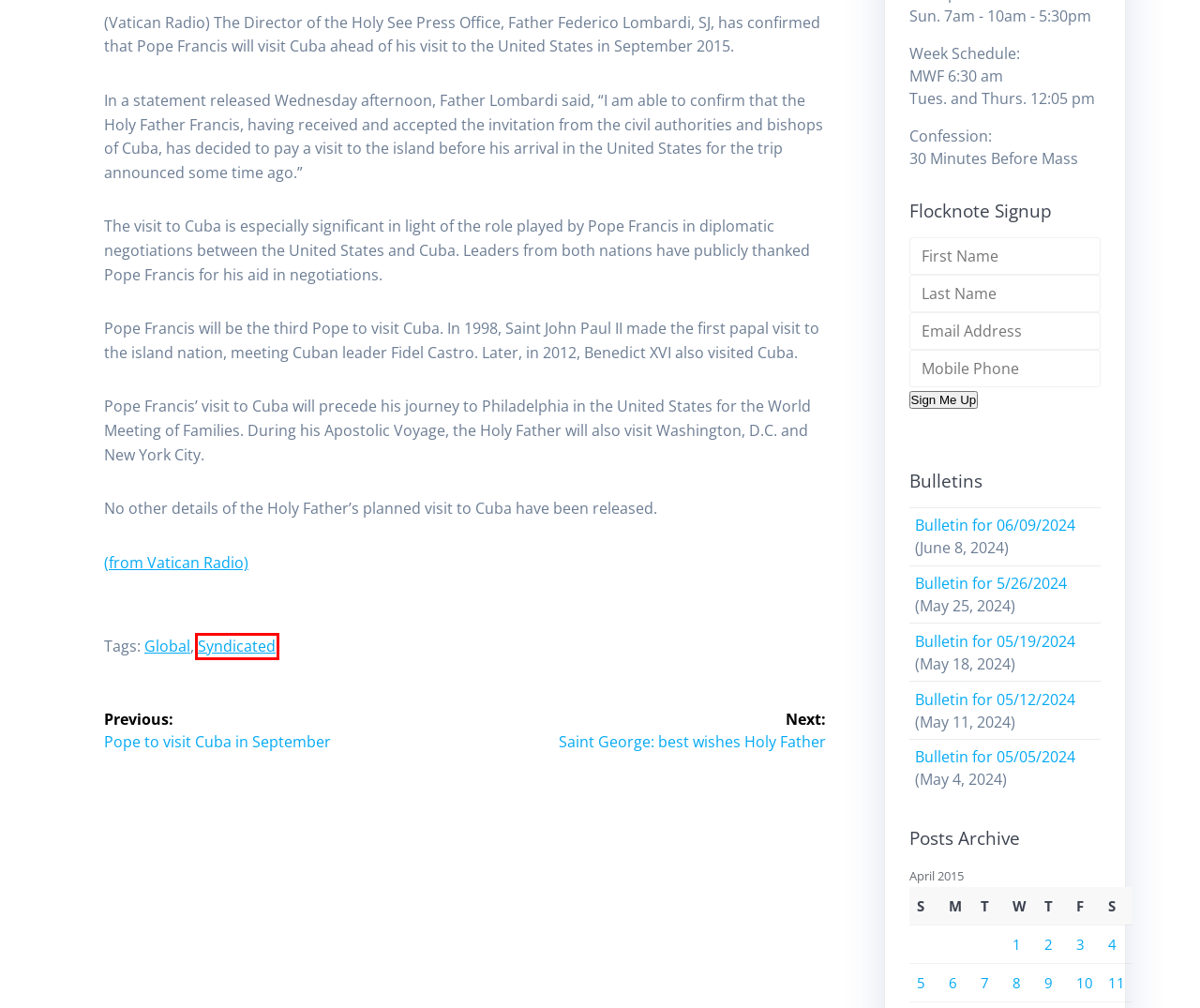You are presented with a screenshot of a webpage containing a red bounding box around an element. Determine which webpage description best describes the new webpage after clicking on the highlighted element. Here are the candidates:
A. Bulletin for 5/26/2024 - St. Joseph Catholic Church
B. Saint George: best wishes Holy Father - St. Joseph Catholic Church
C. Bulletin for 05/12/2024 - St. Joseph Catholic Church
D. Bulletin for 06/09/2024 - St. Joseph Catholic Church
E. Syndicated Archives - St. Joseph Catholic Church
F. Bulletin for 05/19/2024 - St. Joseph Catholic Church
G. April 15, 2015 - St. Joseph Catholic Church
H. Bulletin for 05/05/2024 - St. Joseph Catholic Church

E